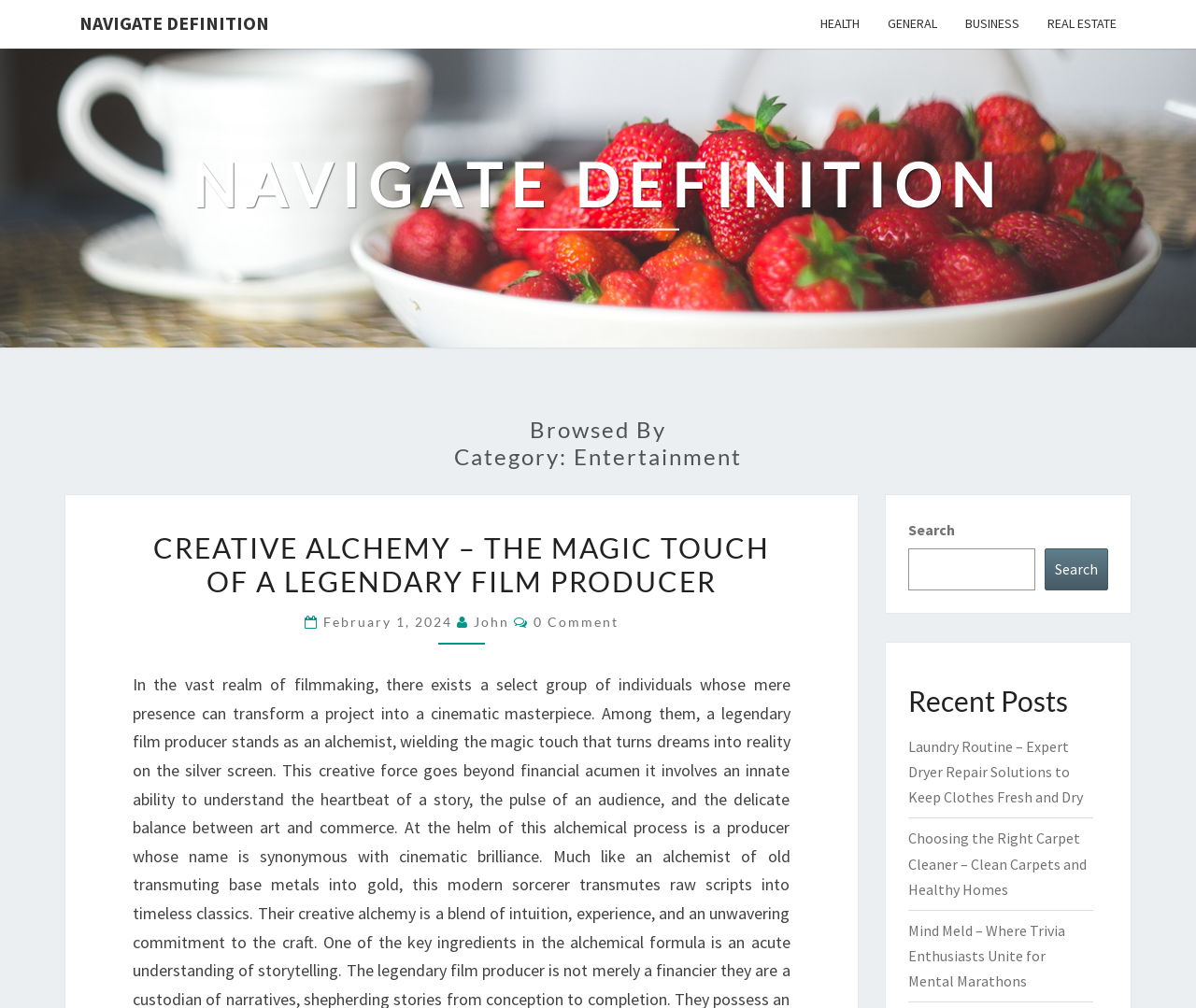What is the category of the browsed posts?
From the screenshot, supply a one-word or short-phrase answer.

Entertainment